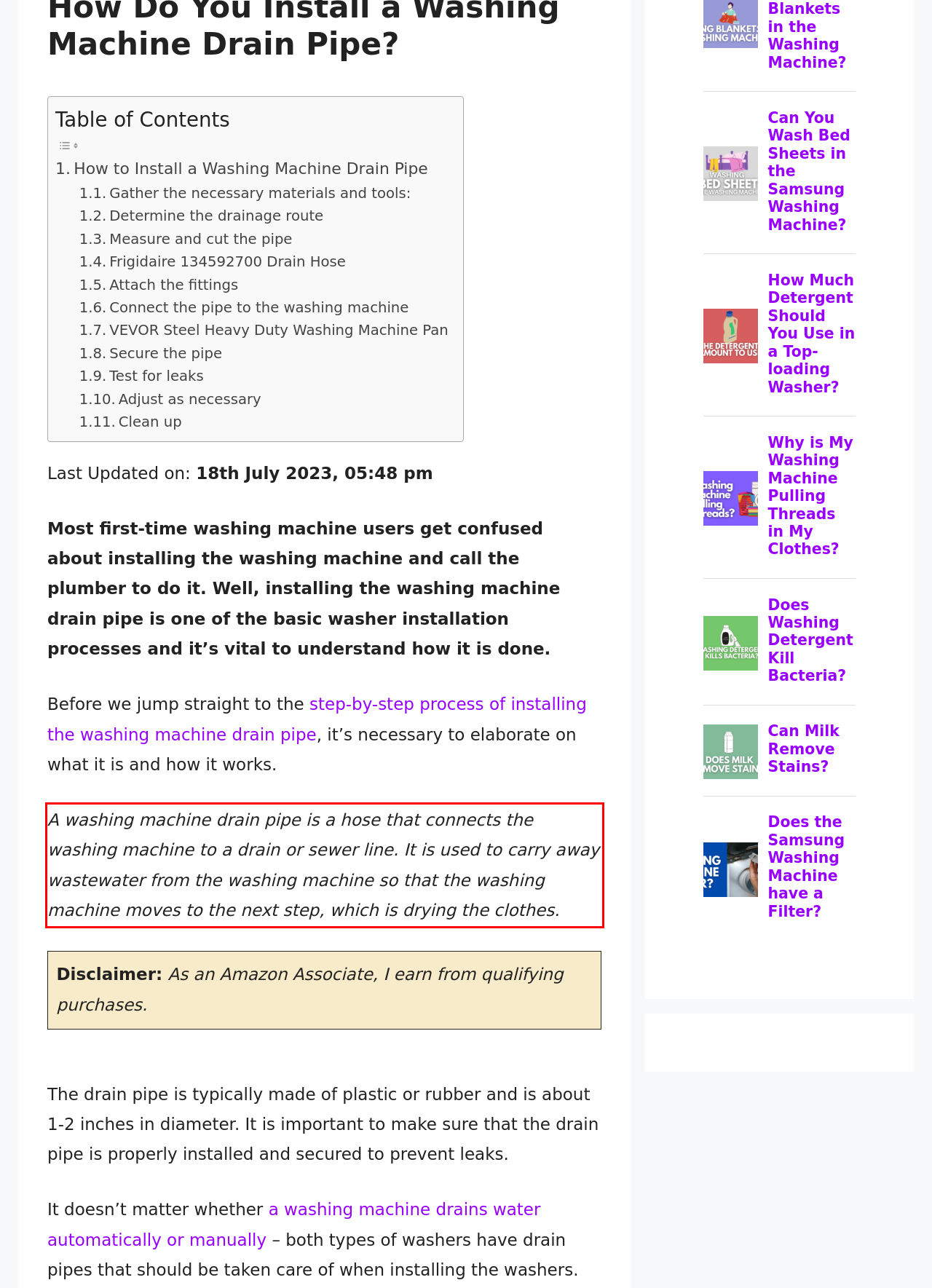Extract and provide the text found inside the red rectangle in the screenshot of the webpage.

A washing machine drain pipe is a hose that connects the washing machine to a drain or sewer line. It is used to carry away wastewater from the washing machine so that the washing machine moves to the next step, which is drying the clothes.